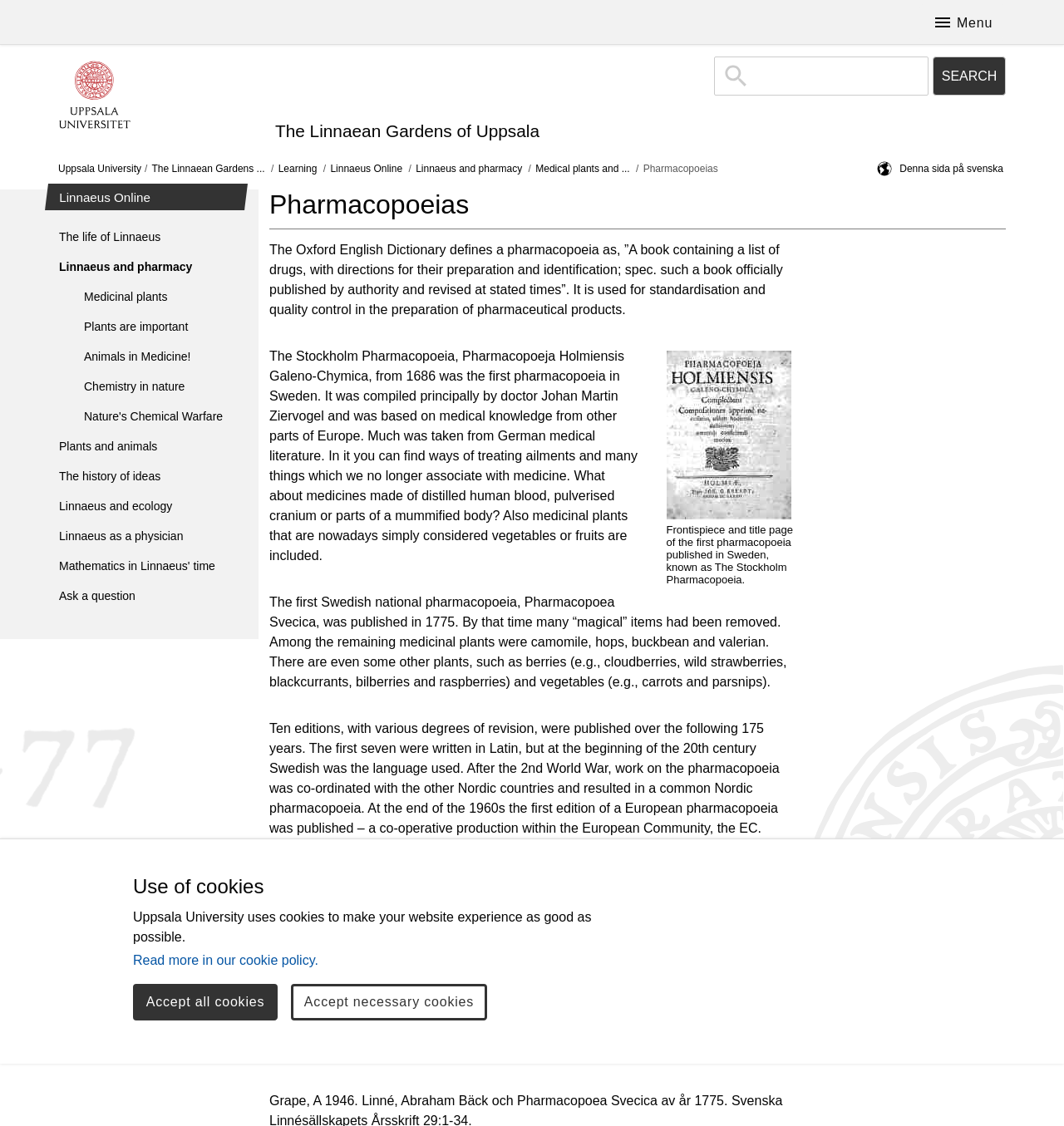Determine the bounding box coordinates of the region to click in order to accomplish the following instruction: "Click the 'Search' button". Provide the coordinates as four float numbers between 0 and 1, specifically [left, top, right, bottom].

[0.877, 0.05, 0.945, 0.085]